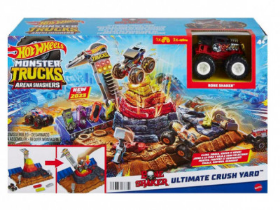From the details in the image, provide a thorough response to the question: What is the central feature of the playset's design?

The central feature of the playset's design is a prominent play area where vehicles can launch over obstacles, navigate through intricate pathways, and smash through barriers, providing an exciting and interactive experience for children.